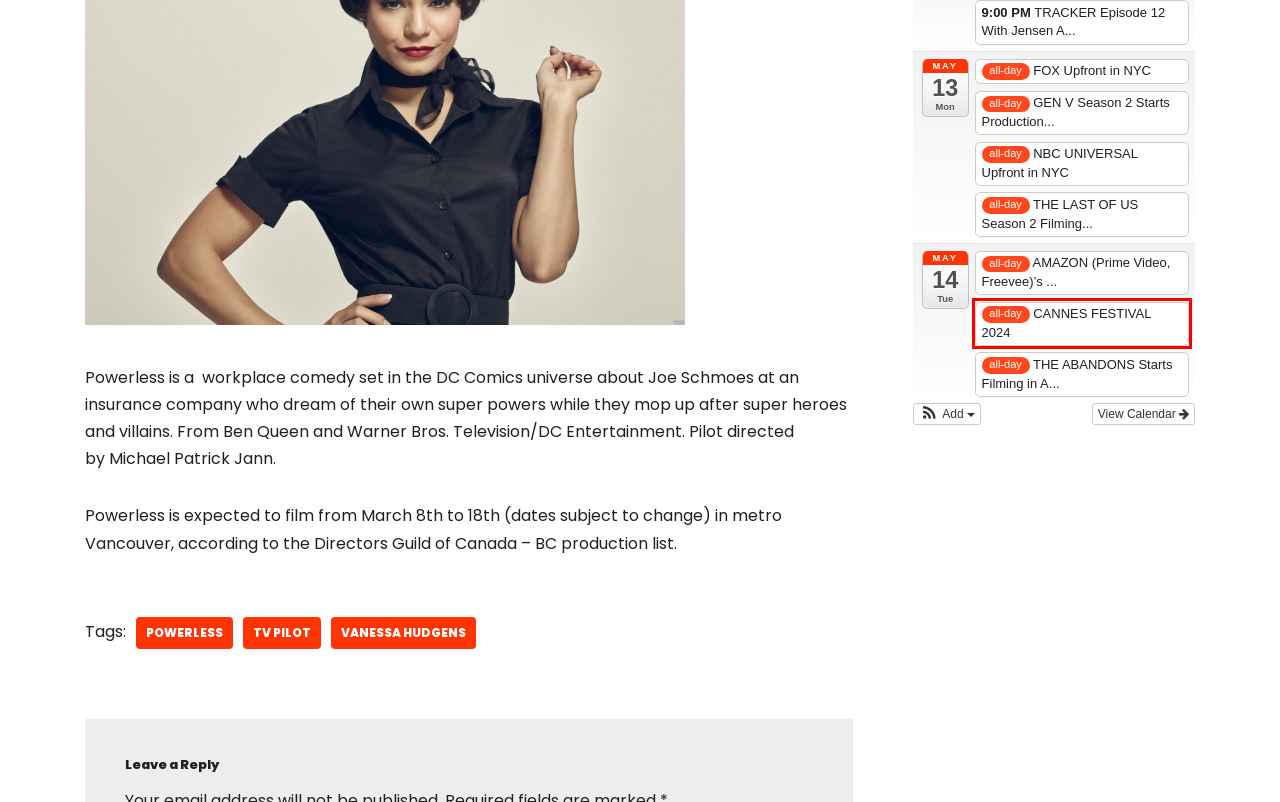Examine the screenshot of the webpage, which has a red bounding box around a UI element. Select the webpage description that best fits the new webpage after the element inside the red bounding box is clicked. Here are the choices:
A. Vanessa Hudgens Archives - Hollywood North Buzz
B. TRACKER Episode 12 With Jensen Ackles Airs - Hollywood North Buzz
C. THE LAST OF US Season 2 Filming in Downtown Nanaimo - Hollywood North Buzz
D. FOX Upfront in NYC - Hollywood North Buzz
E. THE ABANDONS Starts Filming in Alberta - Hollywood North Buzz
F. AMAZON (Prime Video, Freevee)'s Inaugural Upfront in NYC - Hollywood North Buzz
G. NBC UNIVERSAL Upfront in NYC - Hollywood North Buzz
H. CANNES FESTIVAL 2024 - Hollywood North Buzz

H